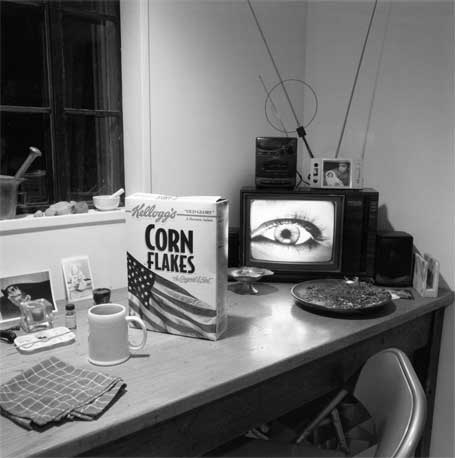Please answer the following question using a single word or phrase: 
What is on the plate beside the cereal box?

Remnants of a meal